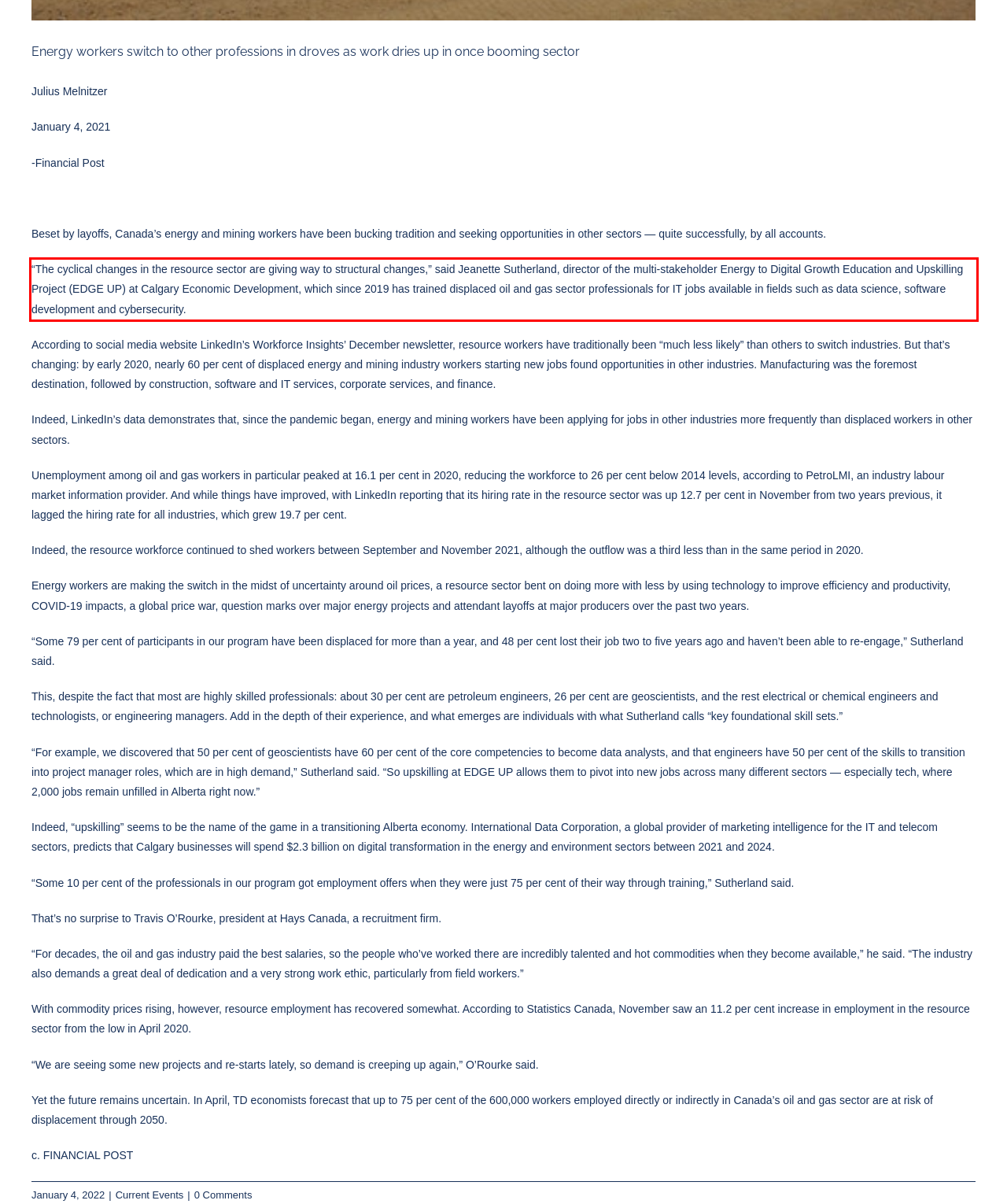Please identify the text within the red rectangular bounding box in the provided webpage screenshot.

“The cyclical changes in the resource sector are giving way to structural changes,” said Jeanette Sutherland, director of the multi-stakeholder Energy to Digital Growth Education and Upskilling Project (EDGE UP) at Calgary Economic Development, which since 2019 has trained displaced oil and gas sector professionals for IT jobs available in fields such as data science, software development and cybersecurity.